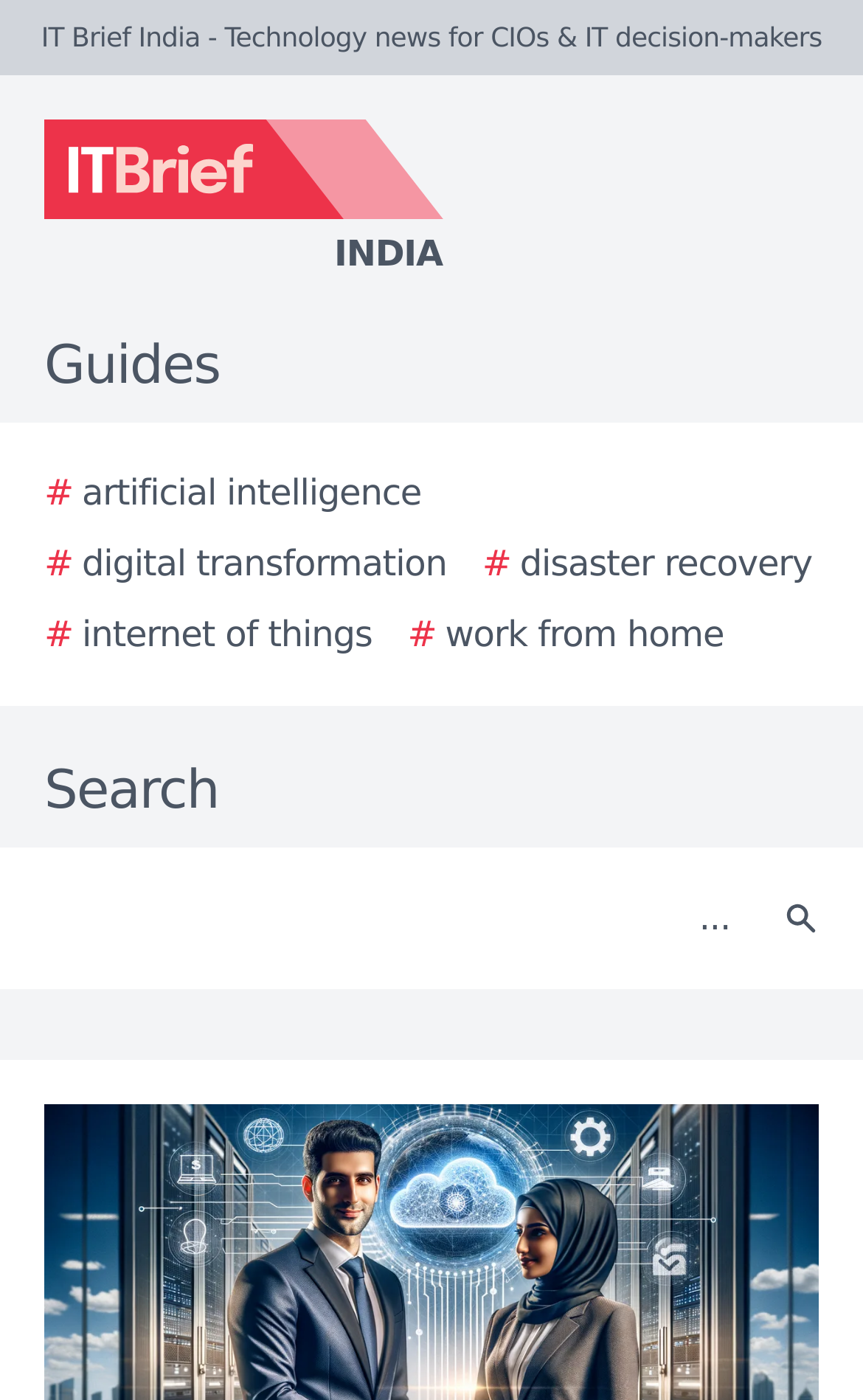Respond to the question below with a single word or phrase:
How many links are available under the 'Guides' section?

5